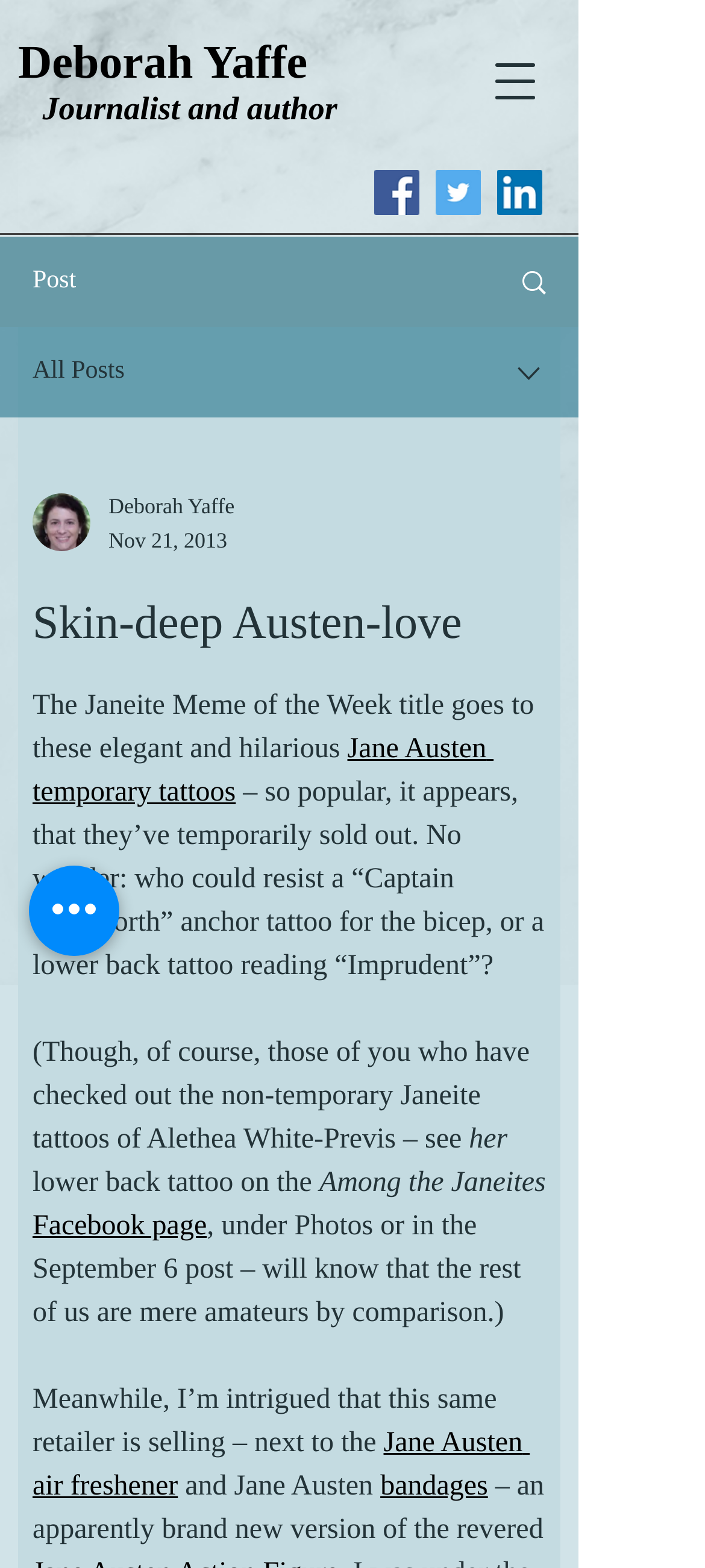Could you highlight the region that needs to be clicked to execute the instruction: "Read the post"?

[0.046, 0.379, 0.774, 0.415]